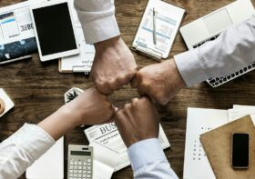What is the context of the imagery?
Please ensure your answer is as detailed and informative as possible.

The caption states that the background features business tools and the imagery reflects the essence of partnership and mutual support, which are essential elements in the decision-making process, especially relevant to the context of '9 Key Considerations Before Purchasing a Business for Sale', indicating that the context is related to business or finance.